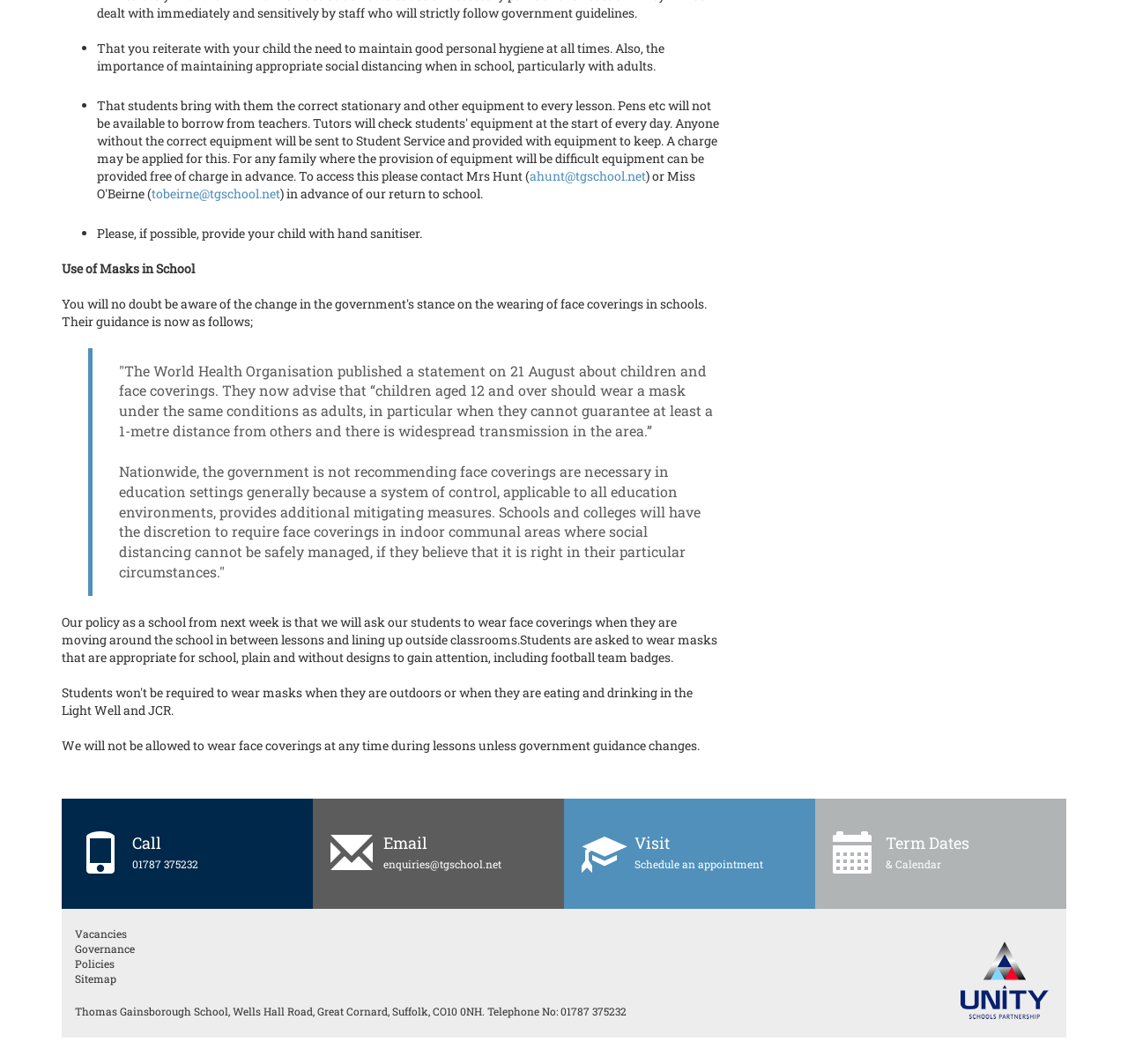What is the name of the school's partnership?
Using the details from the image, give an elaborate explanation to answer the question.

The name of the school's partnership is mentioned on the webpage as Unity Schools Partnership, which is accompanied by the partnership's logo at the bottom of the webpage.